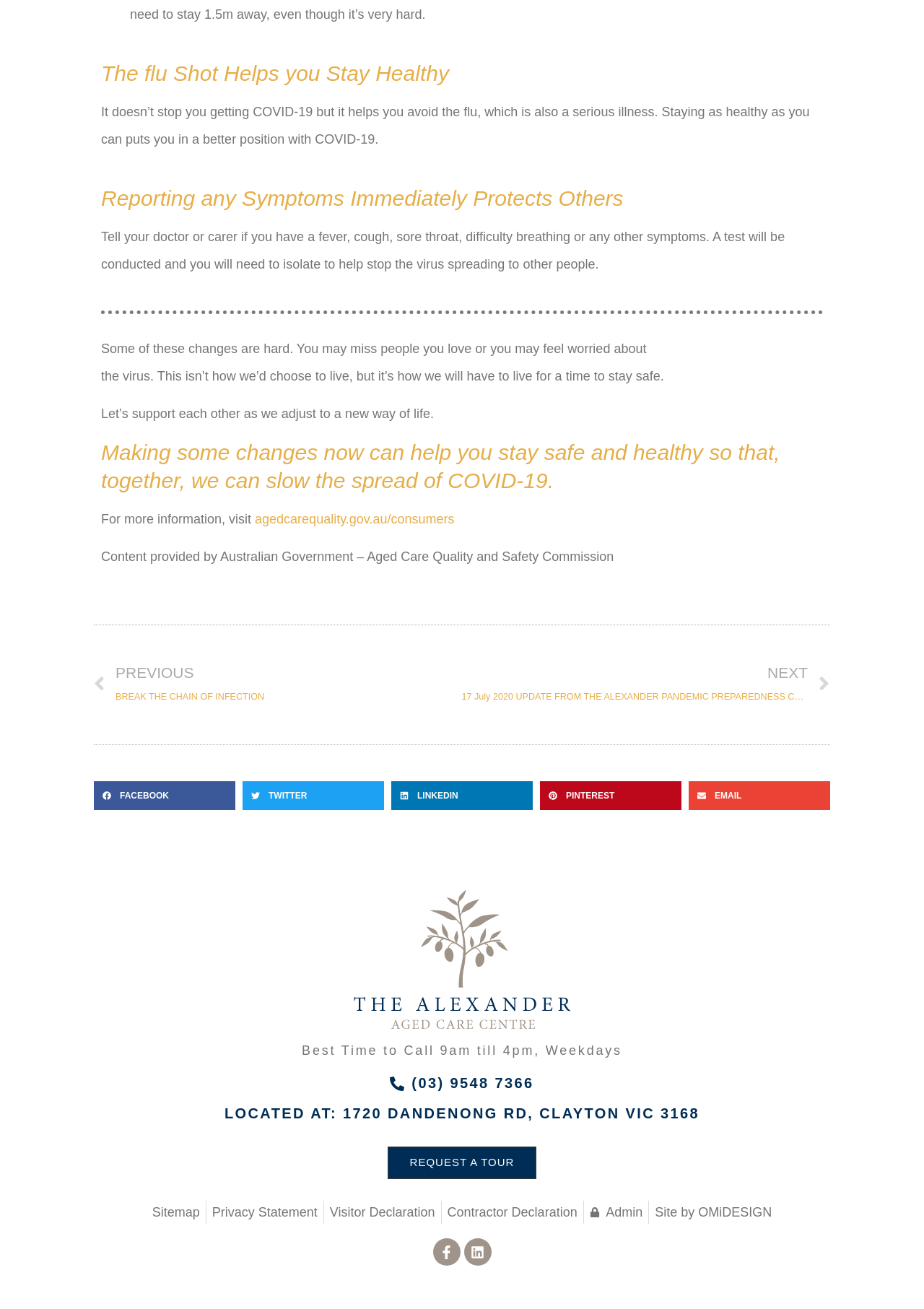What is the purpose of reporting symptoms immediately?
Based on the image, provide a one-word or brief-phrase response.

To protect others